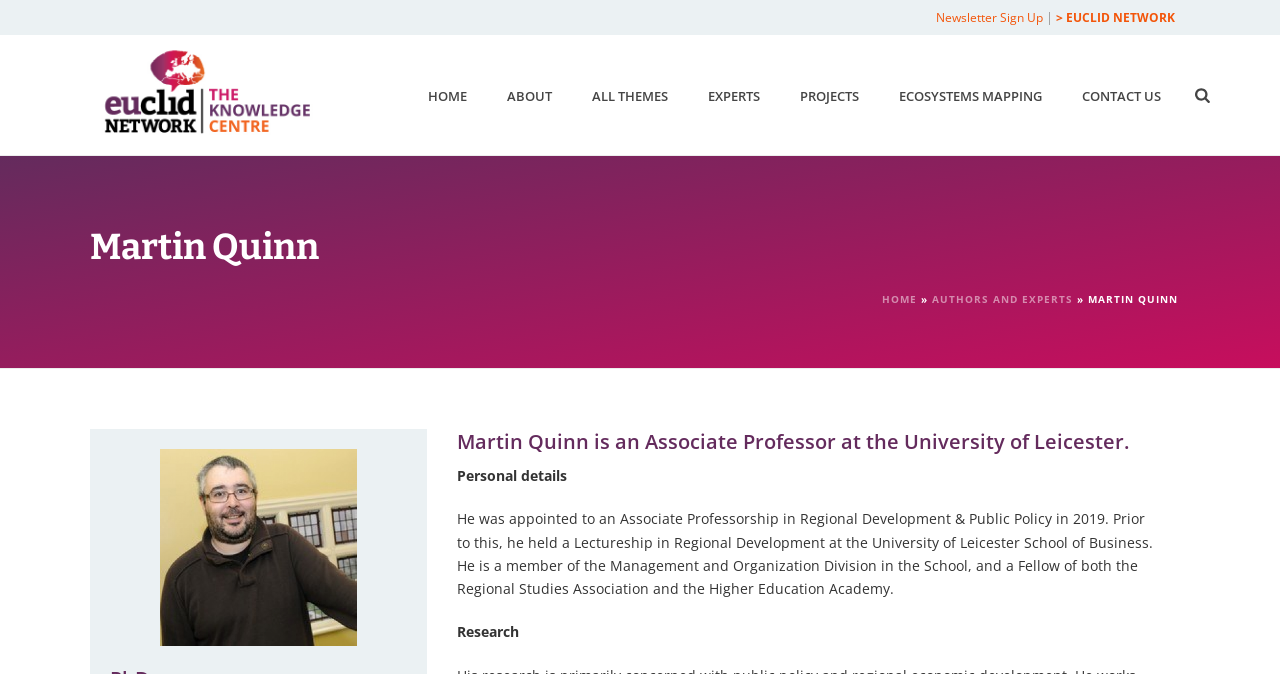Please identify the bounding box coordinates of the element that needs to be clicked to perform the following instruction: "Sign up for the newsletter".

[0.731, 0.013, 0.815, 0.039]